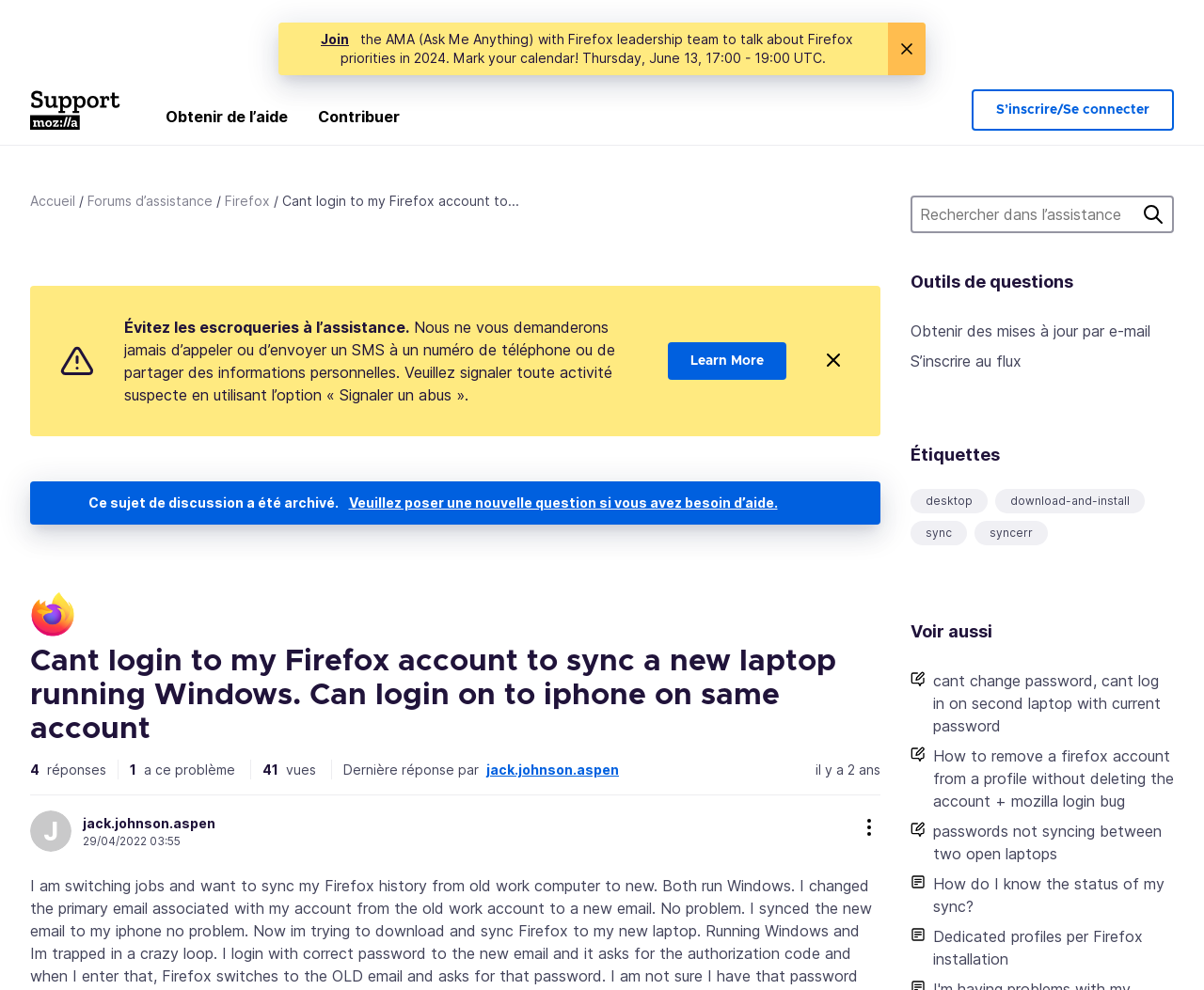Please find the bounding box coordinates of the element that needs to be clicked to perform the following instruction: "Search for help in the forum". The bounding box coordinates should be four float numbers between 0 and 1, represented as [left, top, right, bottom].

[0.756, 0.198, 0.975, 0.236]